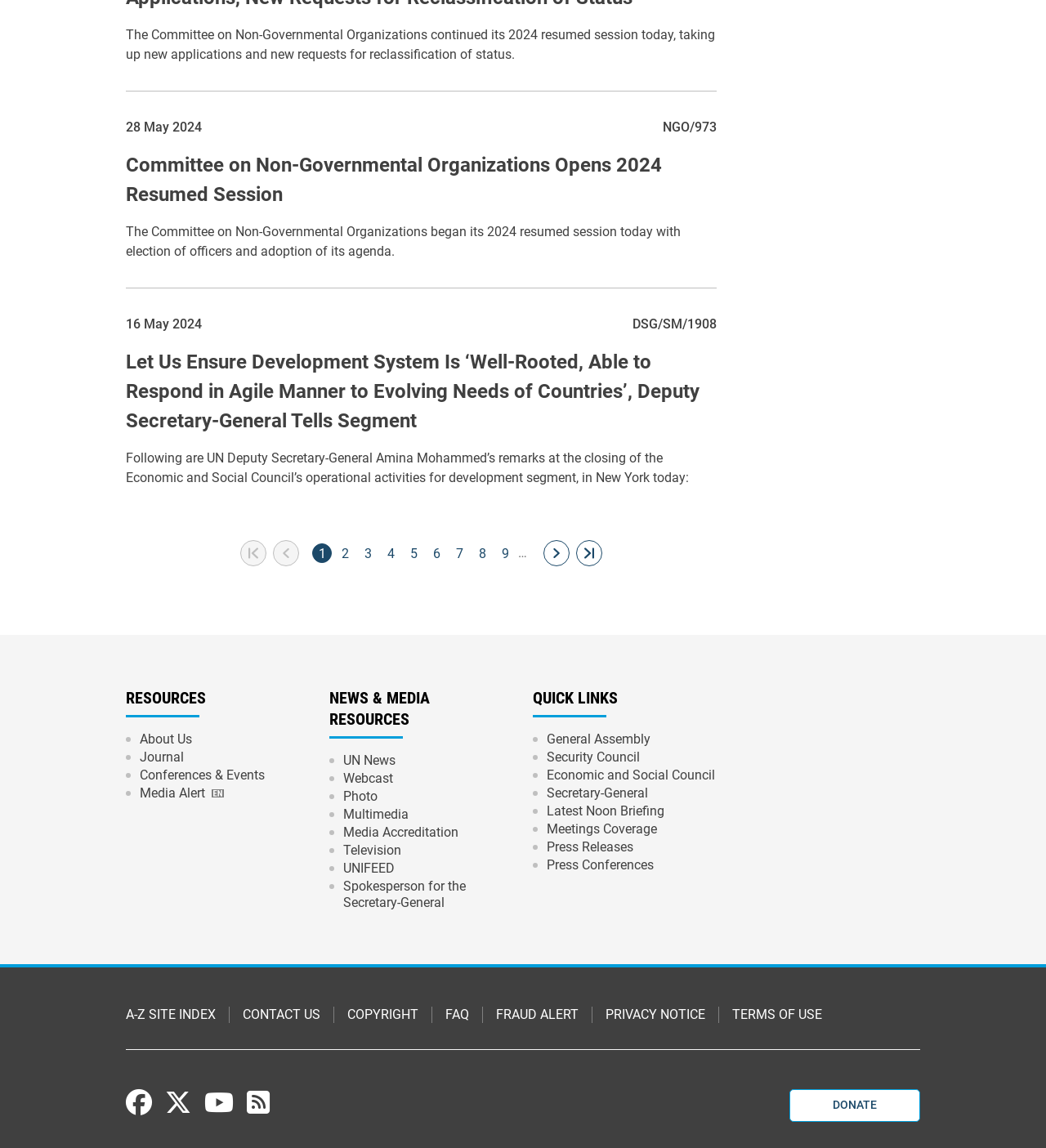Answer the following inquiry with a single word or phrase:
What is the purpose of the RESOURCES section?

To provide links to various resources